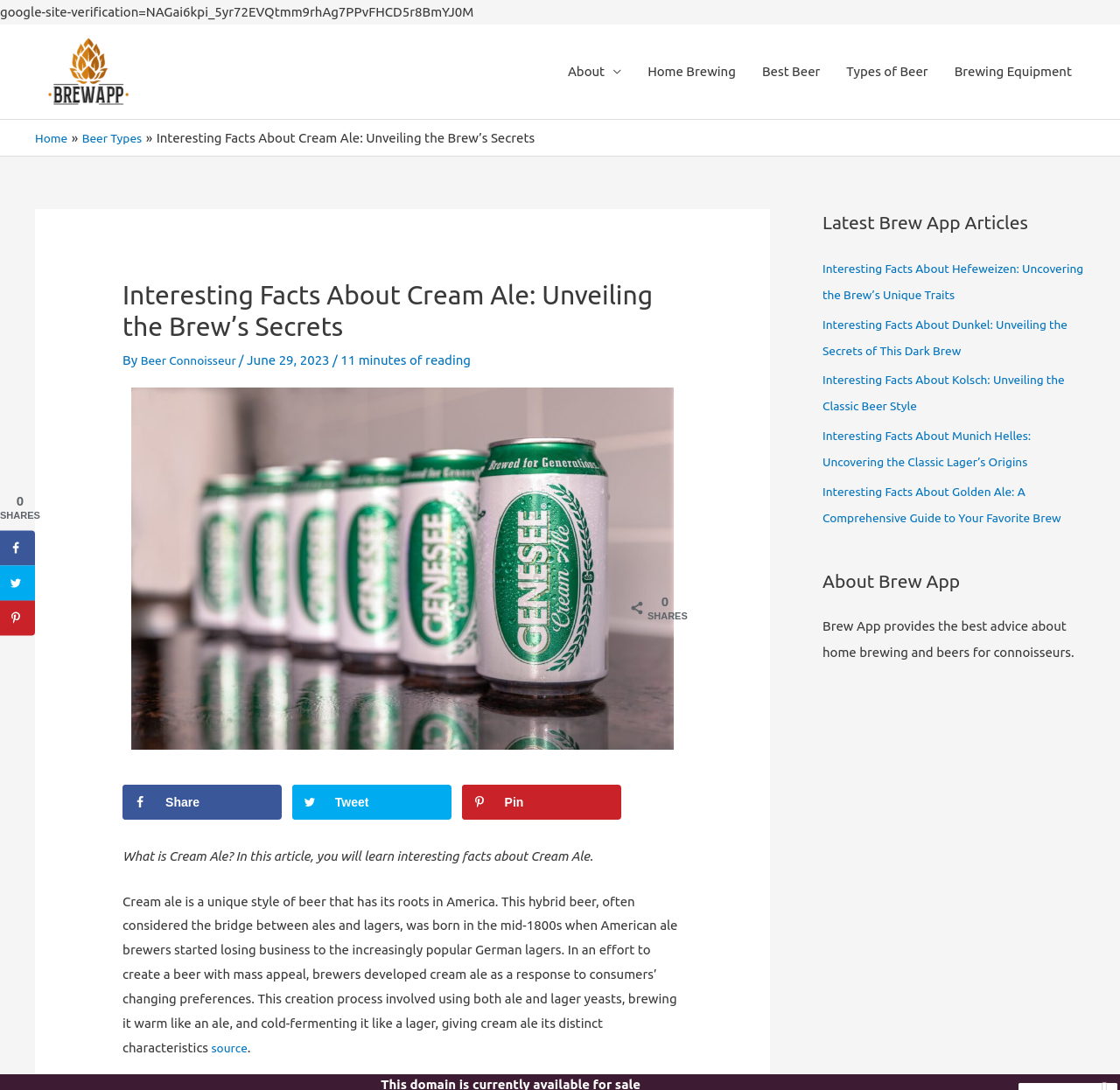Pinpoint the bounding box coordinates of the area that must be clicked to complete this instruction: "Leave a comment".

None